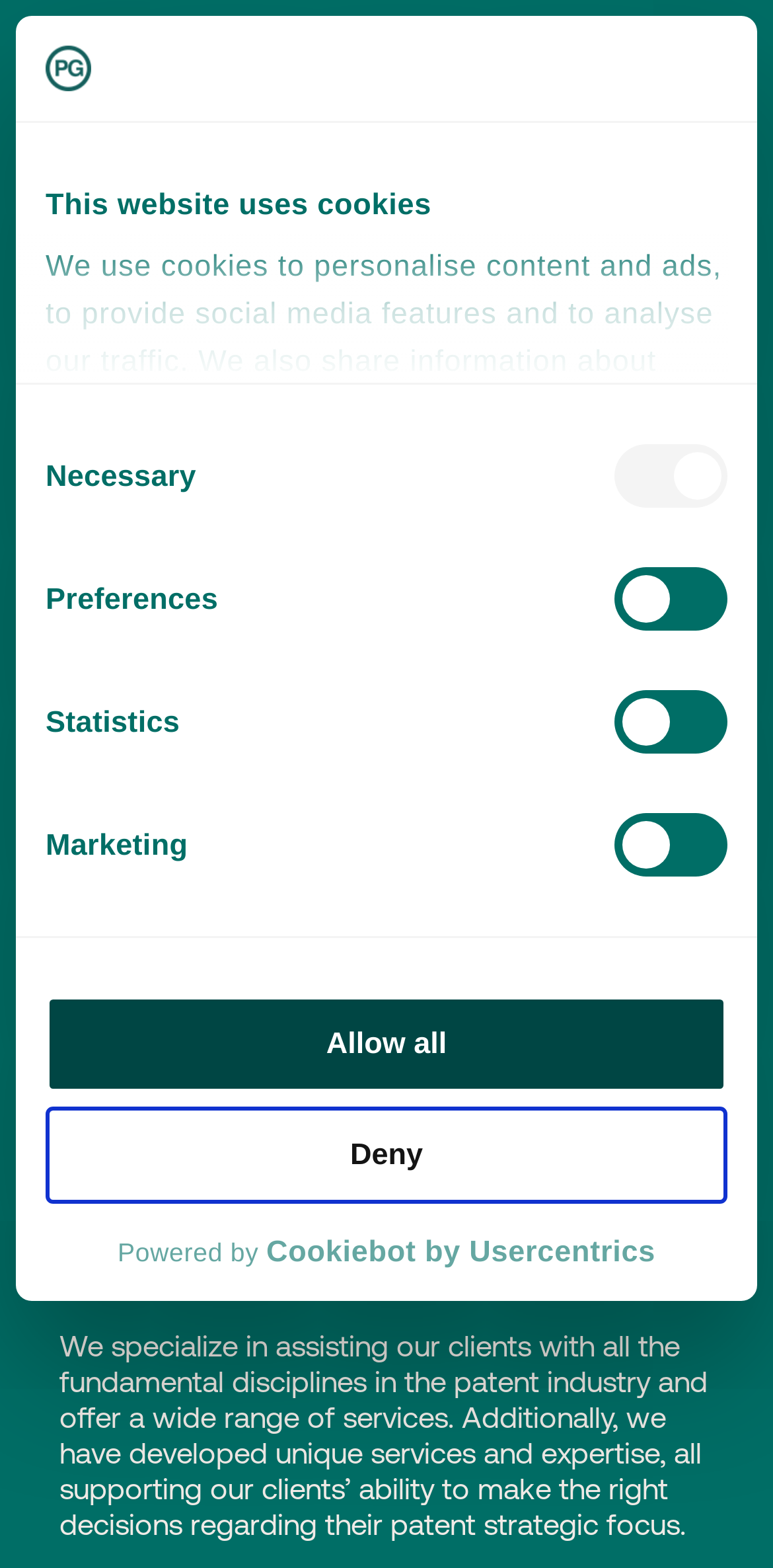What is the company's expertise?
Please give a detailed and elaborate answer to the question based on the image.

The webpage mentions that 'We specialize in assisting our clients with all the fundamental disciplines in the patent industry and offer a wide range of services.' This suggests that the company's expertise lies in the patent industry, and they provide a range of services to support their clients.